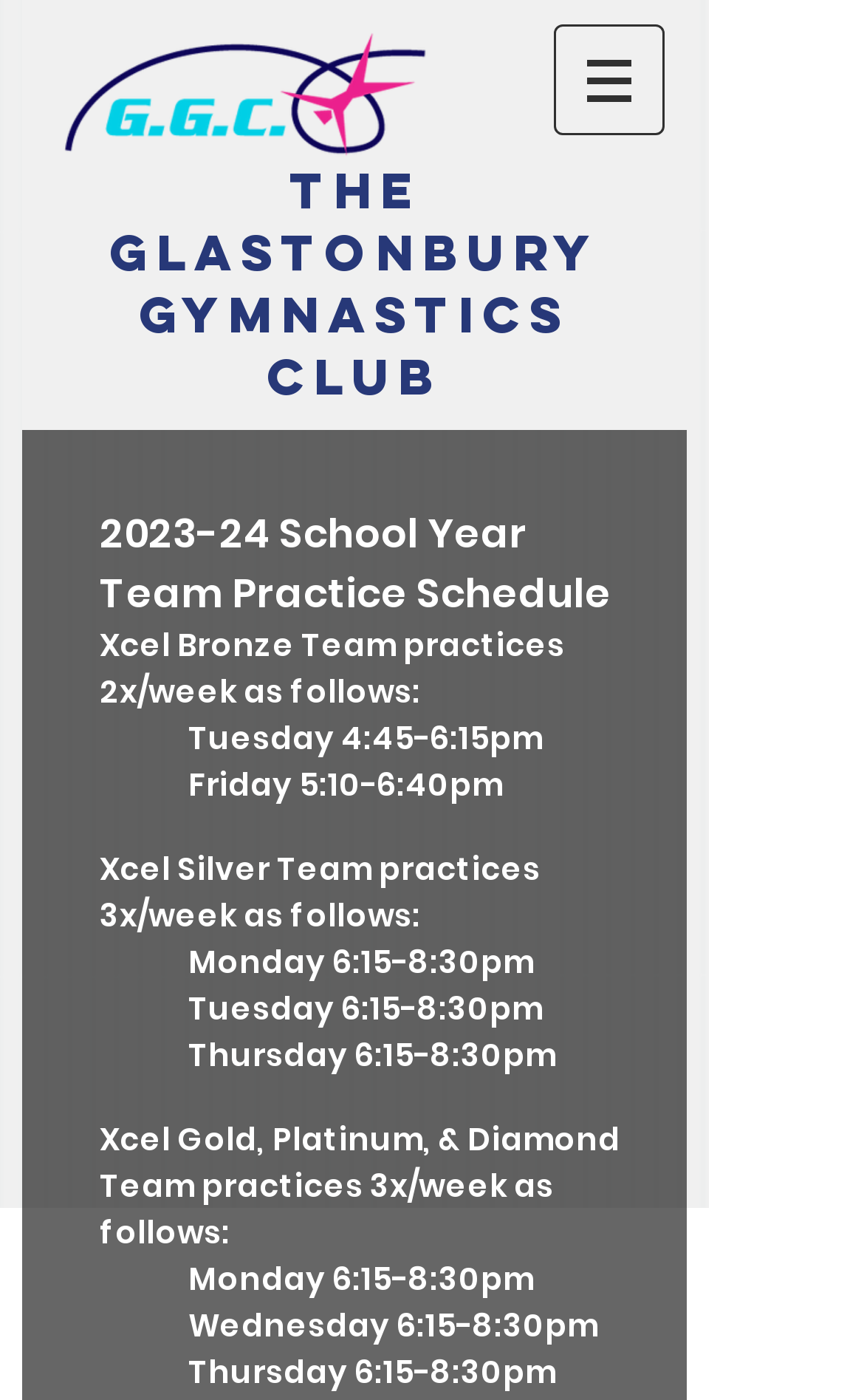Answer the following query with a single word or phrase:
How many teams have practice schedules listed?

3